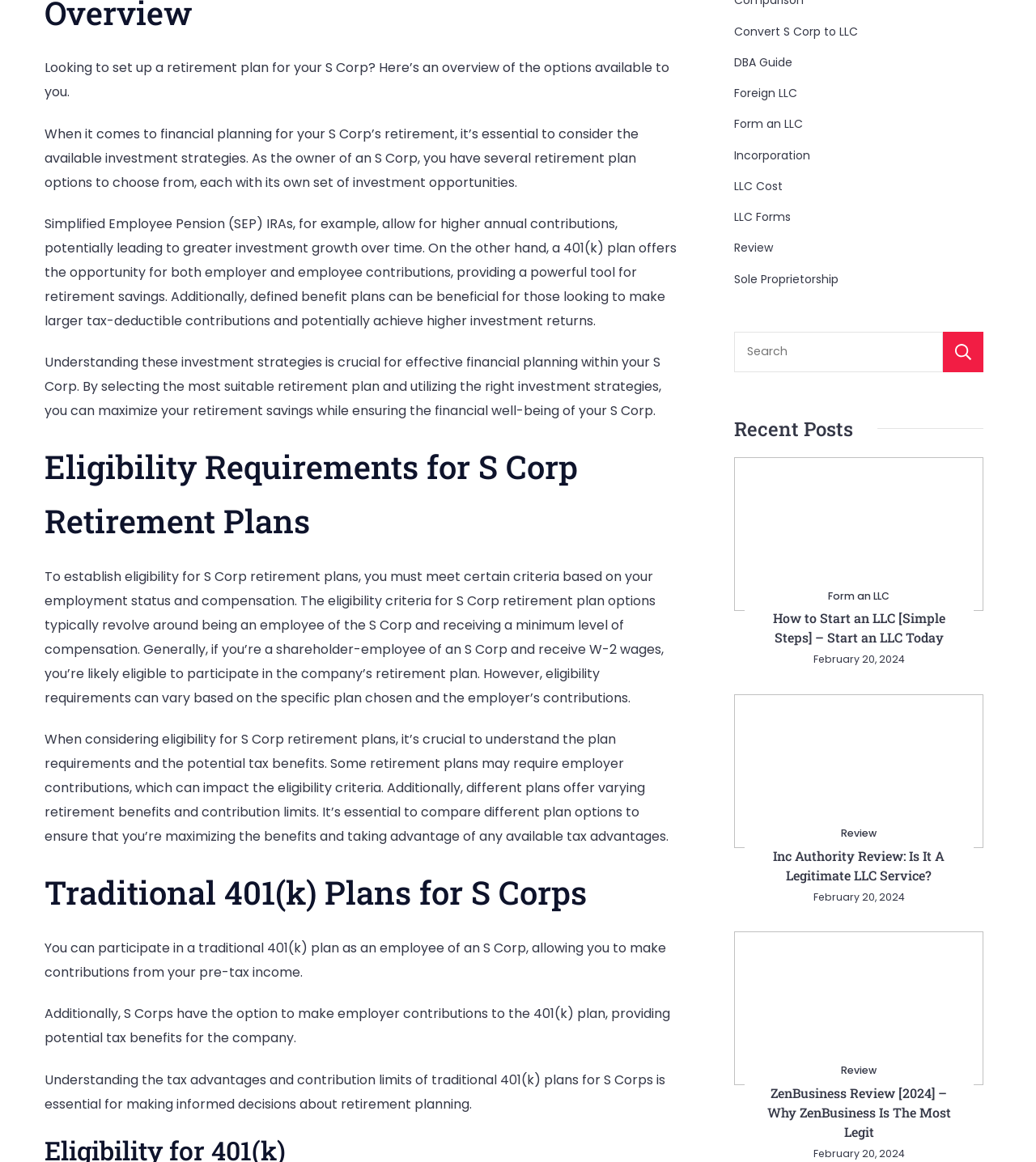Please provide the bounding box coordinates for the element that needs to be clicked to perform the following instruction: "Learn about 'ZenBusiness Review [2024]'". The coordinates should be given as four float numbers between 0 and 1, i.e., [left, top, right, bottom].

[0.74, 0.933, 0.918, 0.981]